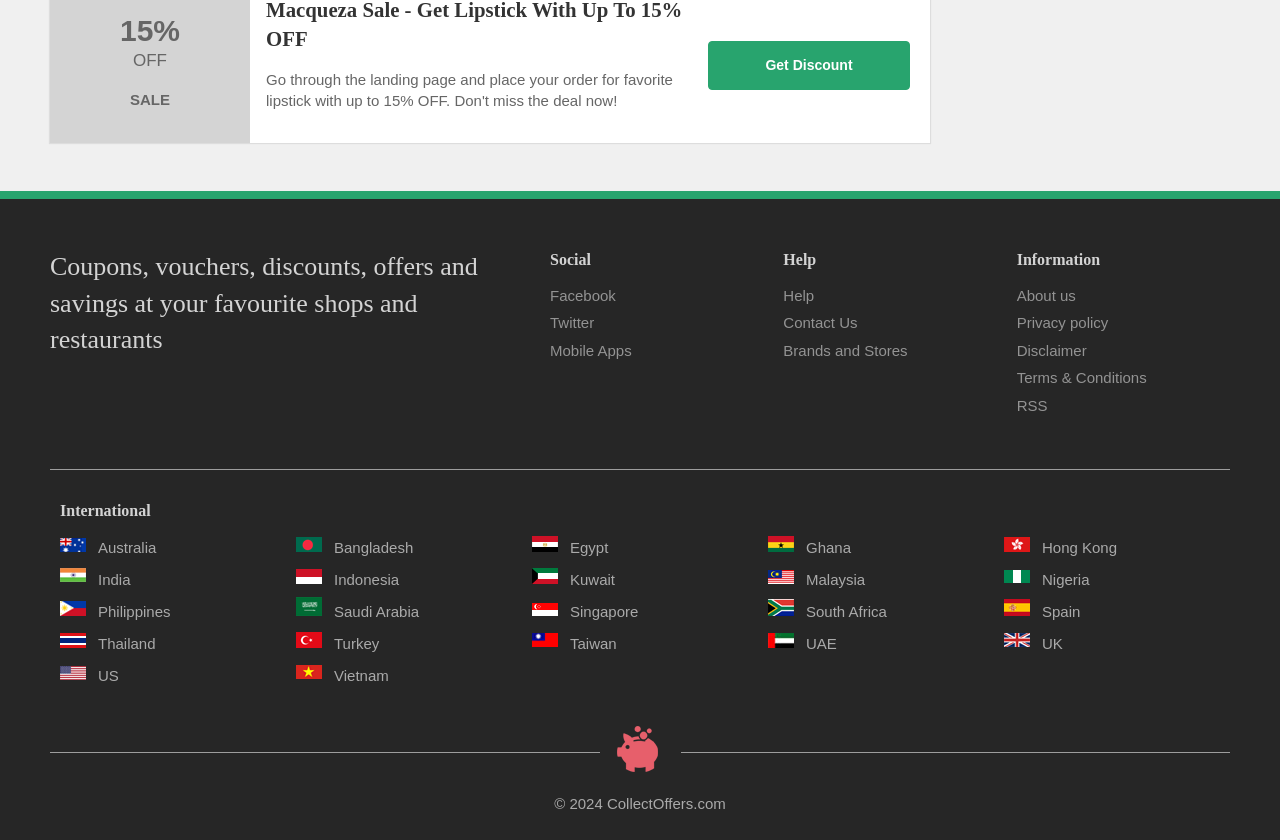Please identify the bounding box coordinates of where to click in order to follow the instruction: "Get help".

[0.612, 0.336, 0.779, 0.368]